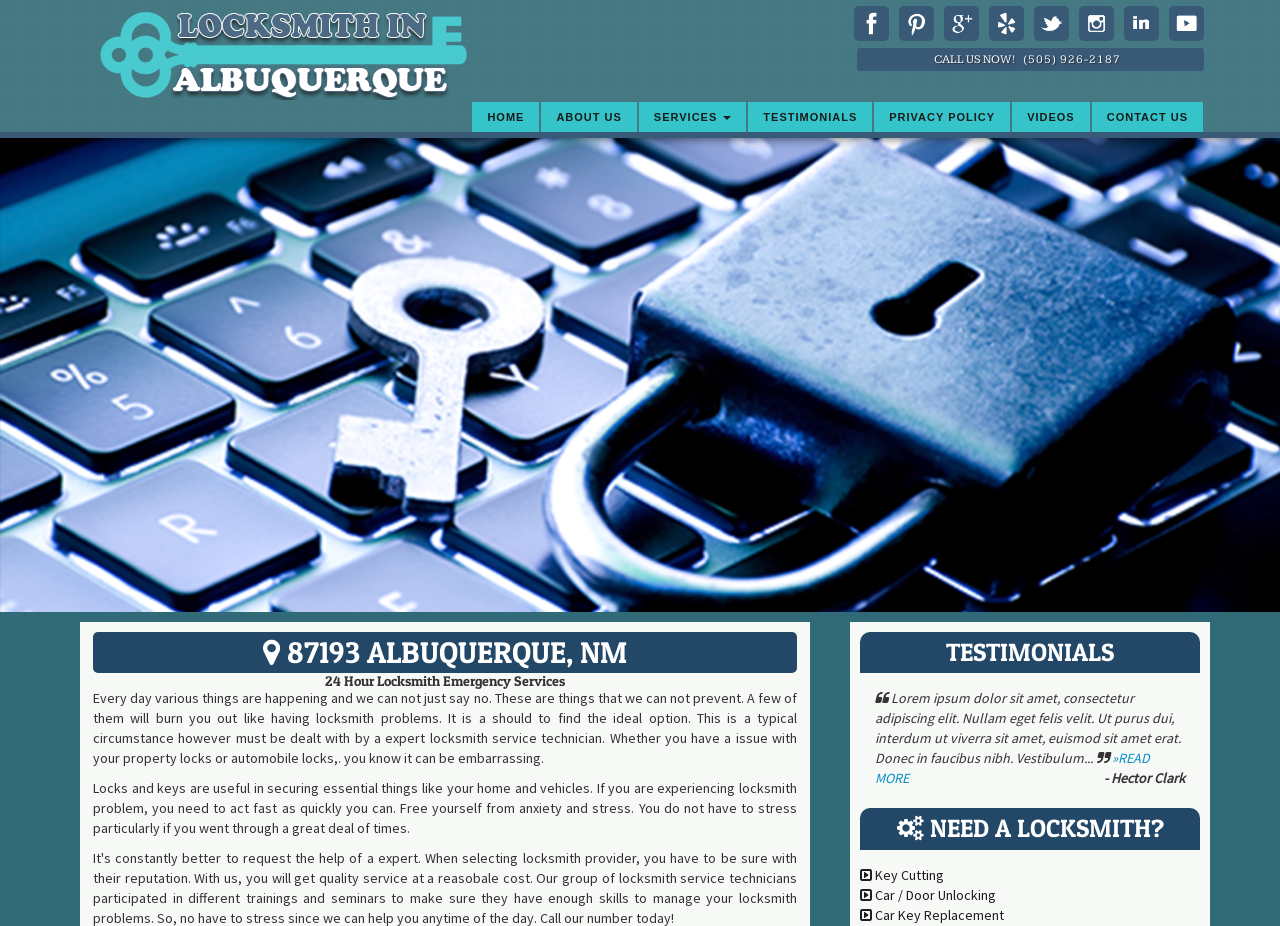Could you locate the bounding box coordinates for the section that should be clicked to accomplish this task: "Click the Facebook link".

[0.661, 0.017, 0.694, 0.03]